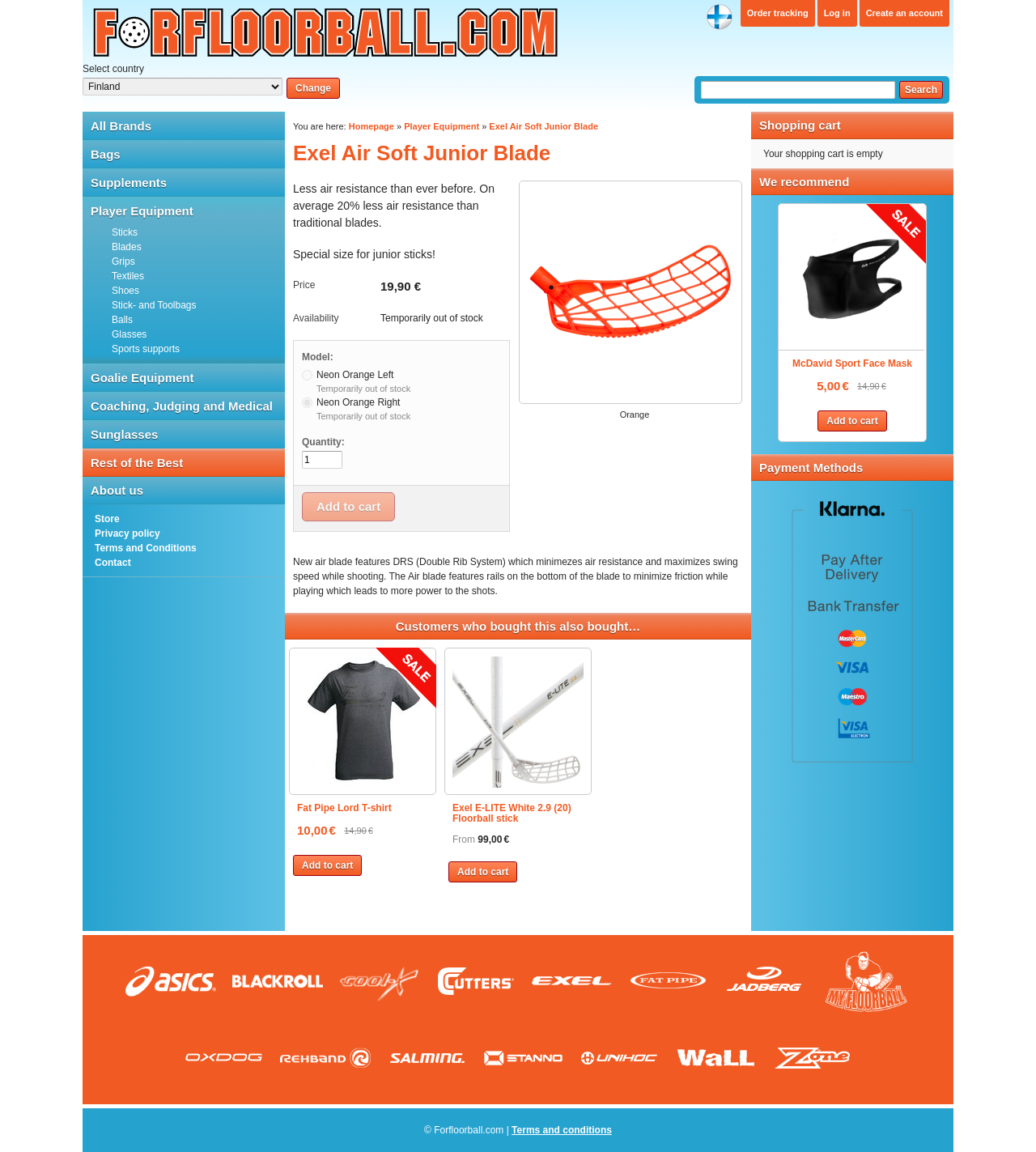What is the name of the product?
From the details in the image, provide a complete and detailed answer to the question.

I found the answer by looking at the heading element with the text 'Exel Air Soft Junior Blade' which is located at the top of the webpage, indicating that it is the name of the product being displayed.